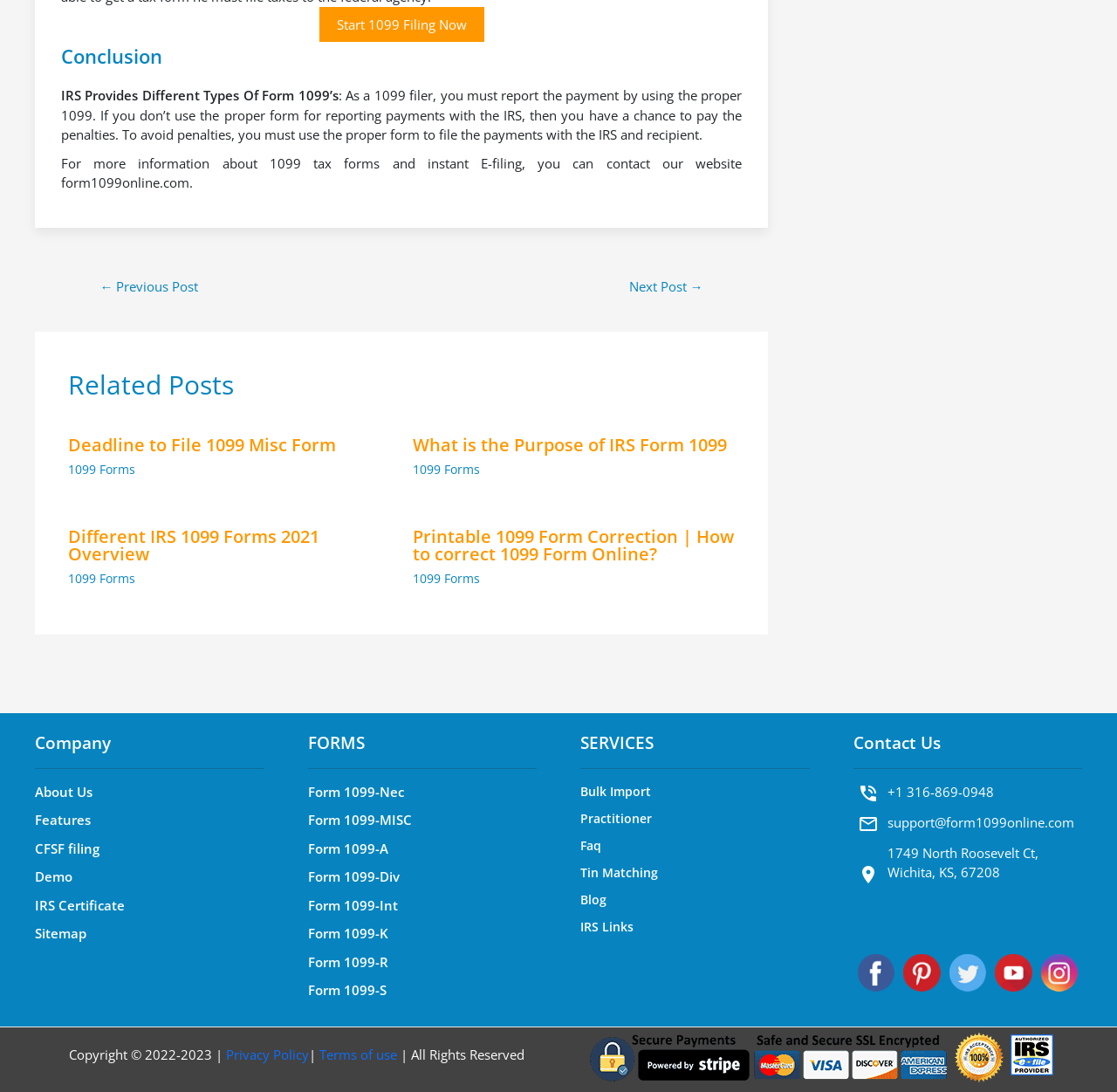What is the purpose of IRS Form 1099?
Give a detailed and exhaustive answer to the question.

The purpose of IRS Form 1099 is to report payments made to individuals or businesses, as mentioned in the article 'What is the Purpose of IRS Form 1099'.